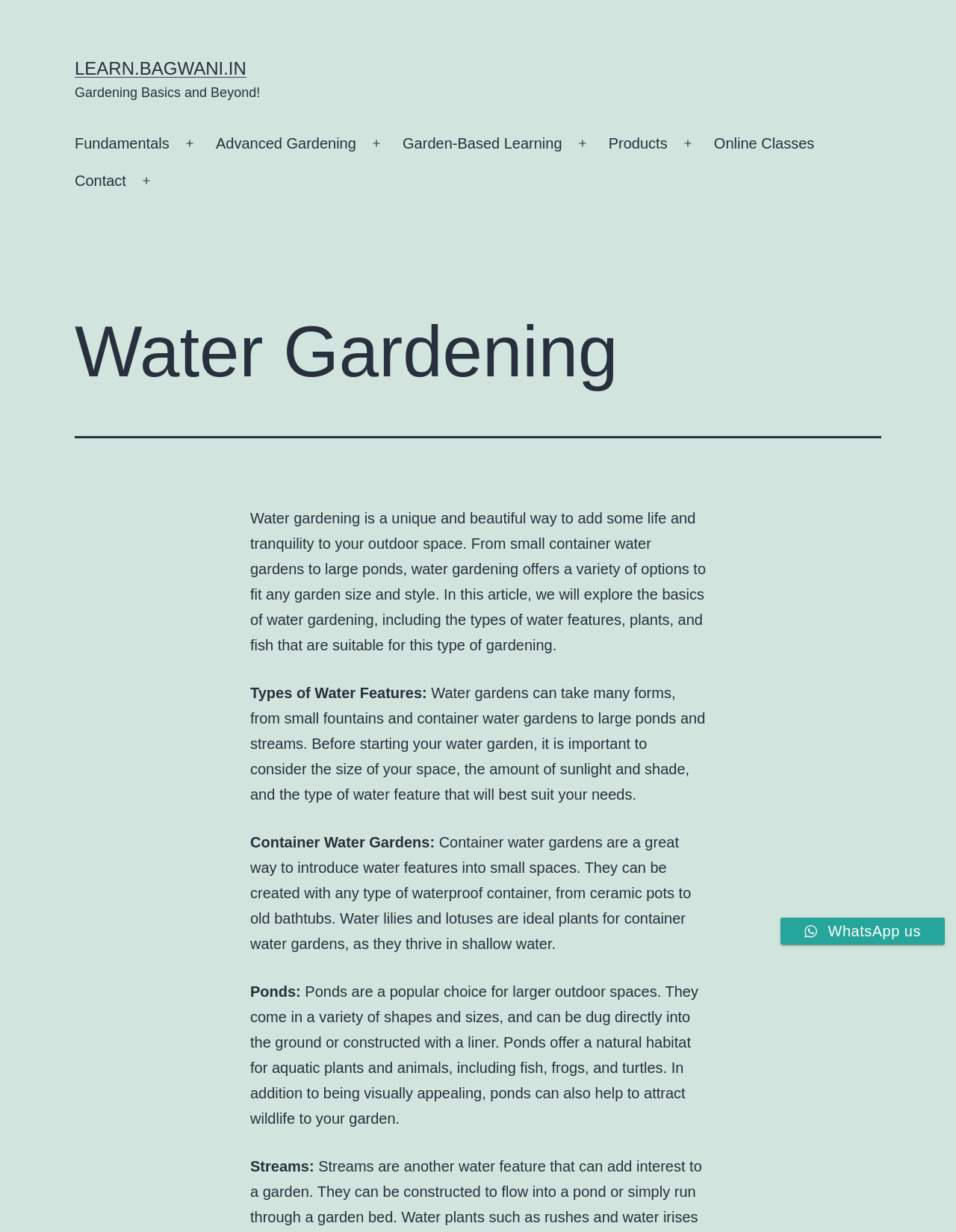How can I contact the website owner?
Look at the image and provide a detailed response to the question.

At the bottom of the webpage, I found a 'WhatsApp us' button, which suggests that the website owner can be contacted through WhatsApp. This provides a convenient way for readers to reach out to the website owner with questions or comments.